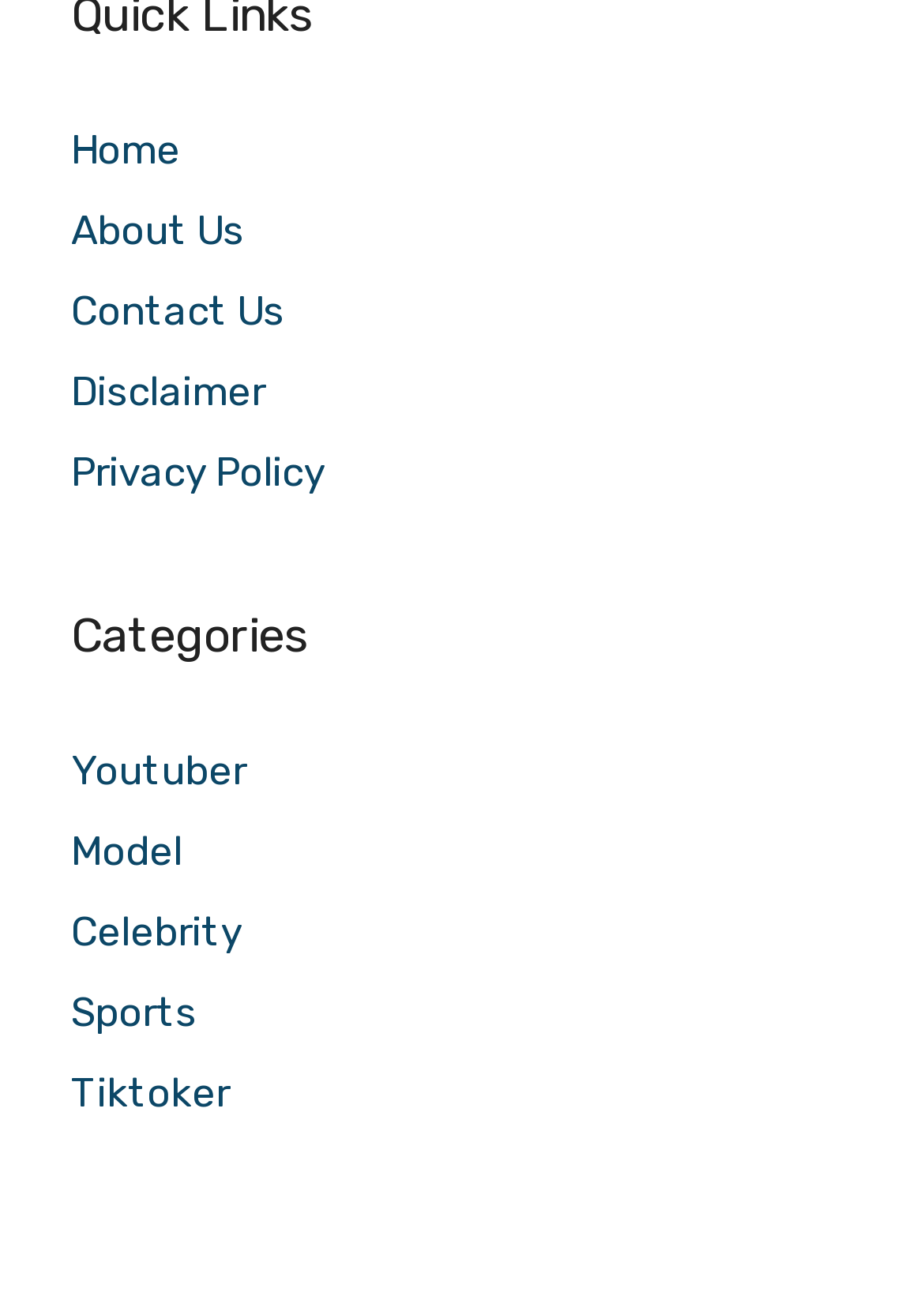Find the bounding box coordinates of the element to click in order to complete the given instruction: "read recent articles."

None